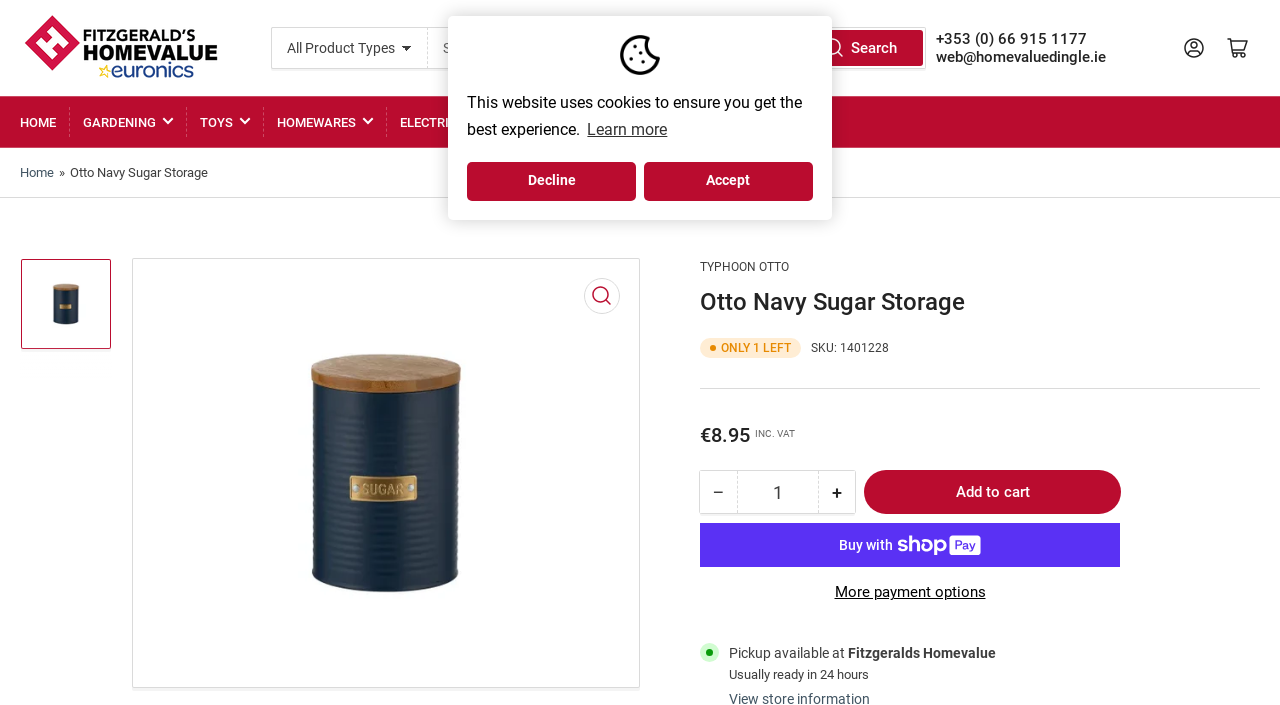Identify the bounding box coordinates of the region that needs to be clicked to carry out this instruction: "Search for products". Provide these coordinates as four float numbers ranging from 0 to 1, i.e., [left, top, right, bottom].

[0.212, 0.067, 0.723, 0.126]